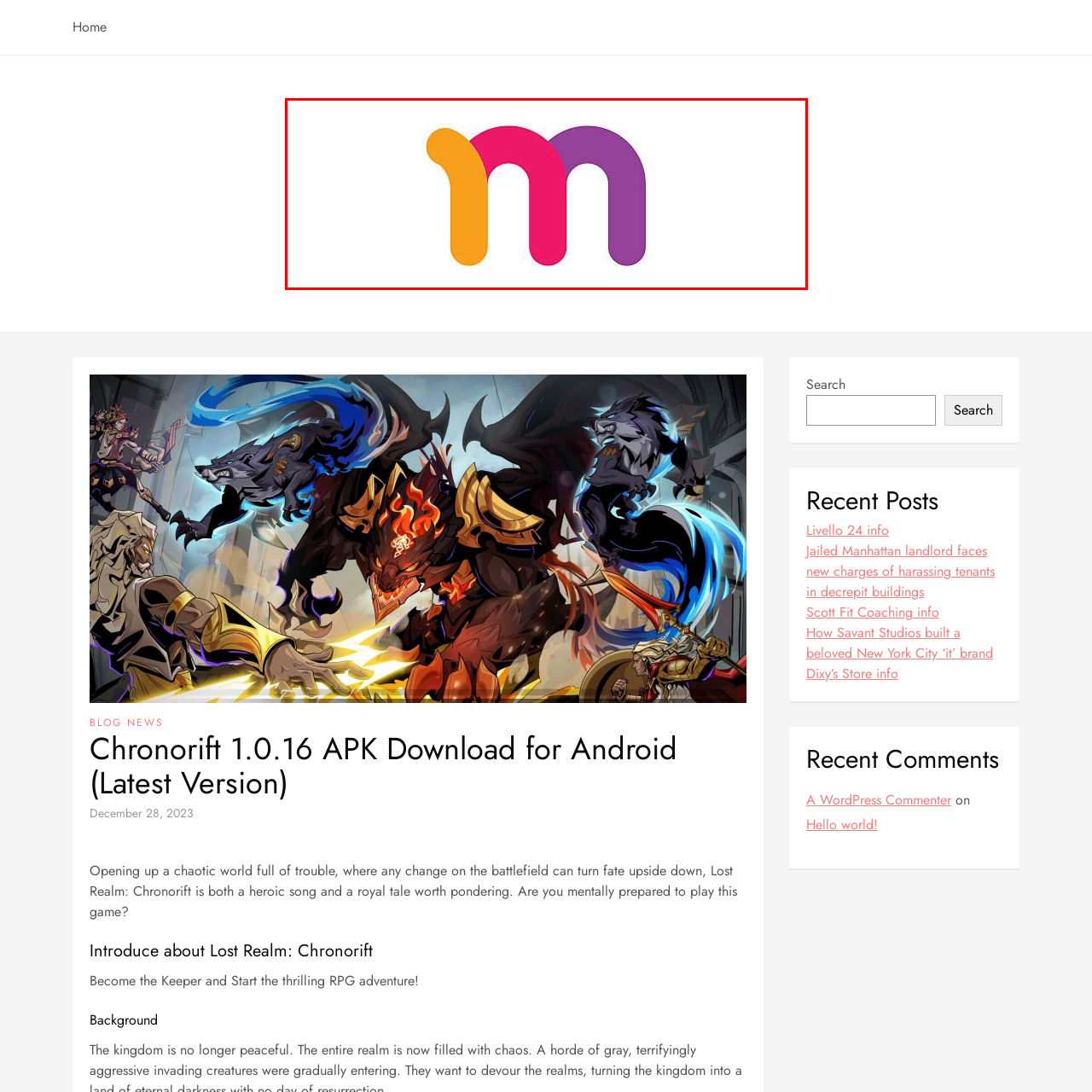What type of brand or app is represented?
Examine the content inside the red bounding box and give a comprehensive answer to the question.

The logo's modern design, vibrant colors, and playful arrangement suggest that it represents a dynamic brand or app, likely associated with creative and tech-forward industries, such as gaming or digital applications.